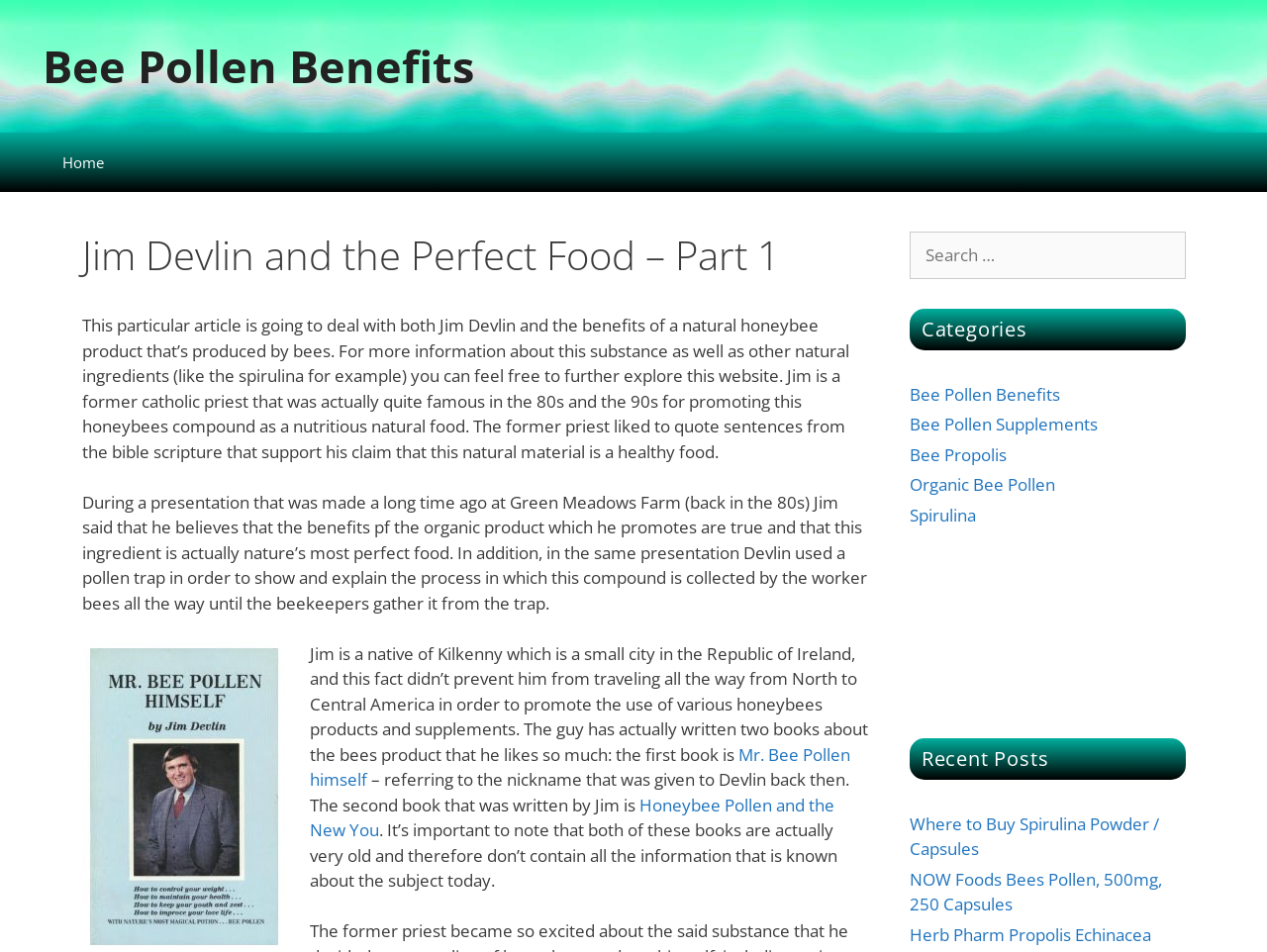Determine the main heading text of the webpage.

Jim Devlin and the Perfect Food – Part 1